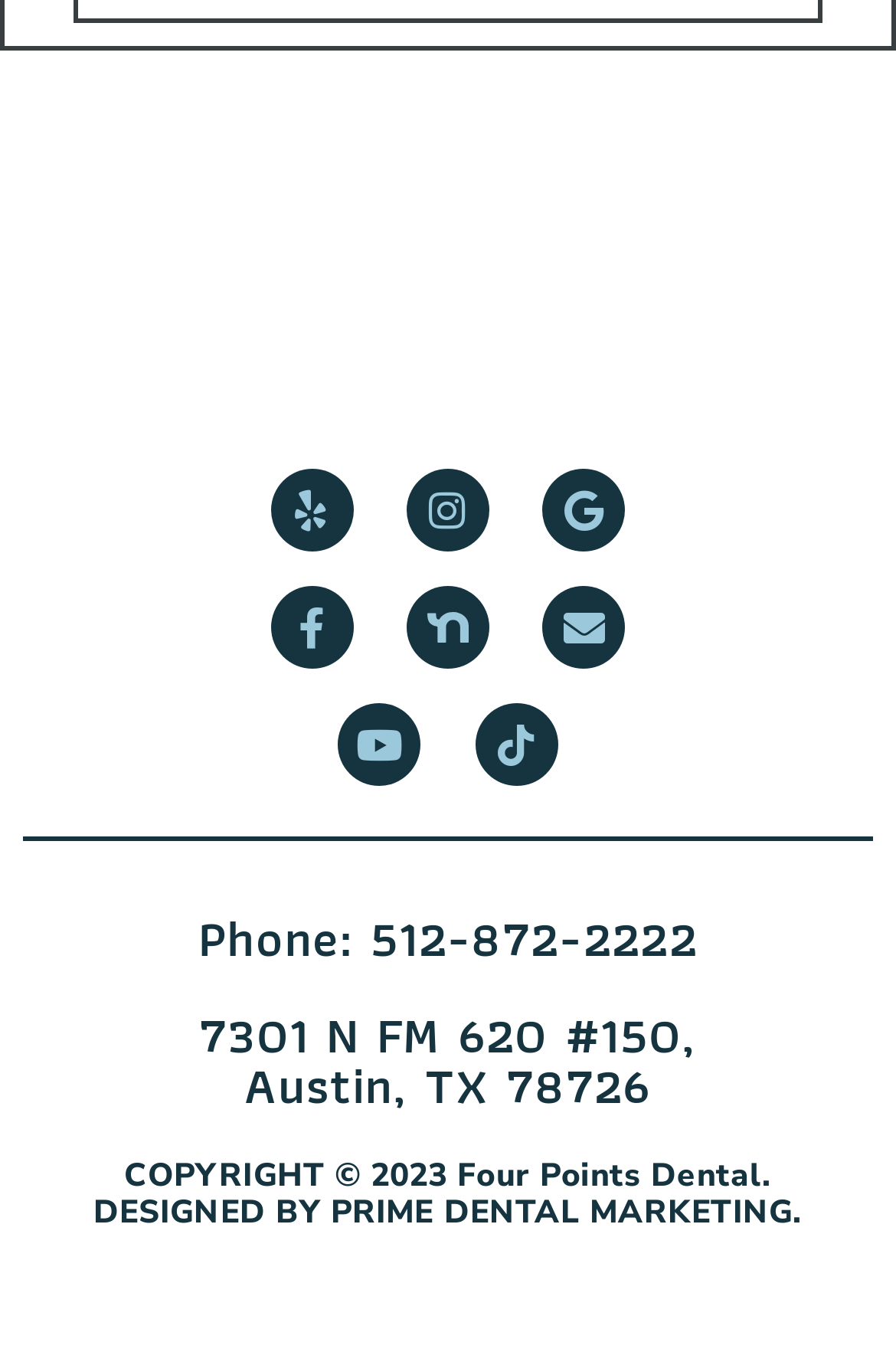Determine the bounding box coordinates of the UI element described by: "Youtube".

[0.378, 0.519, 0.47, 0.58]